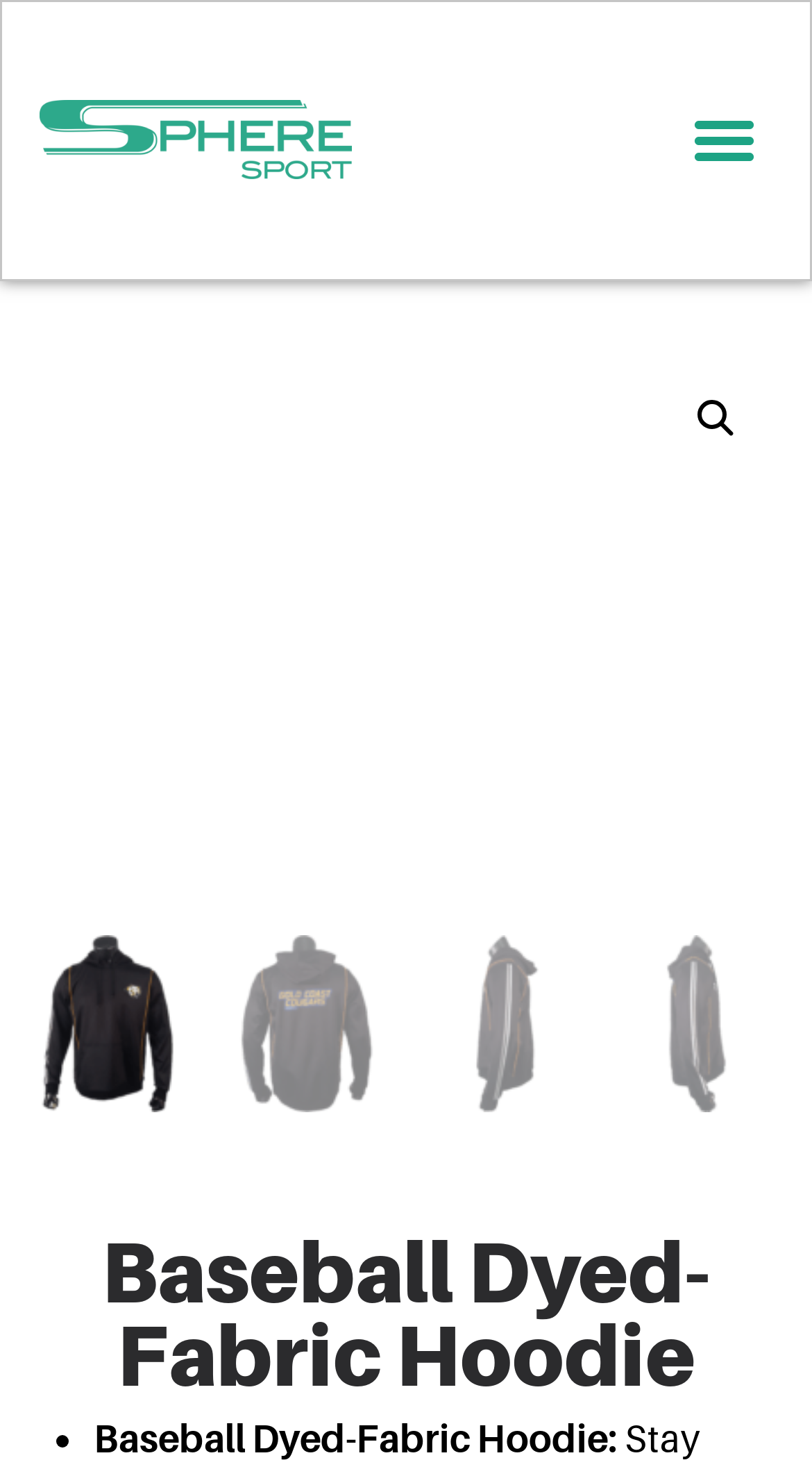Given the description: "alt="baseball hoodie" title="baseball hoodie"", determine the bounding box coordinates of the UI element. The coordinates should be formatted as four float numbers between 0 and 1, [left, top, right, bottom].

[0.026, 0.232, 0.974, 0.624]